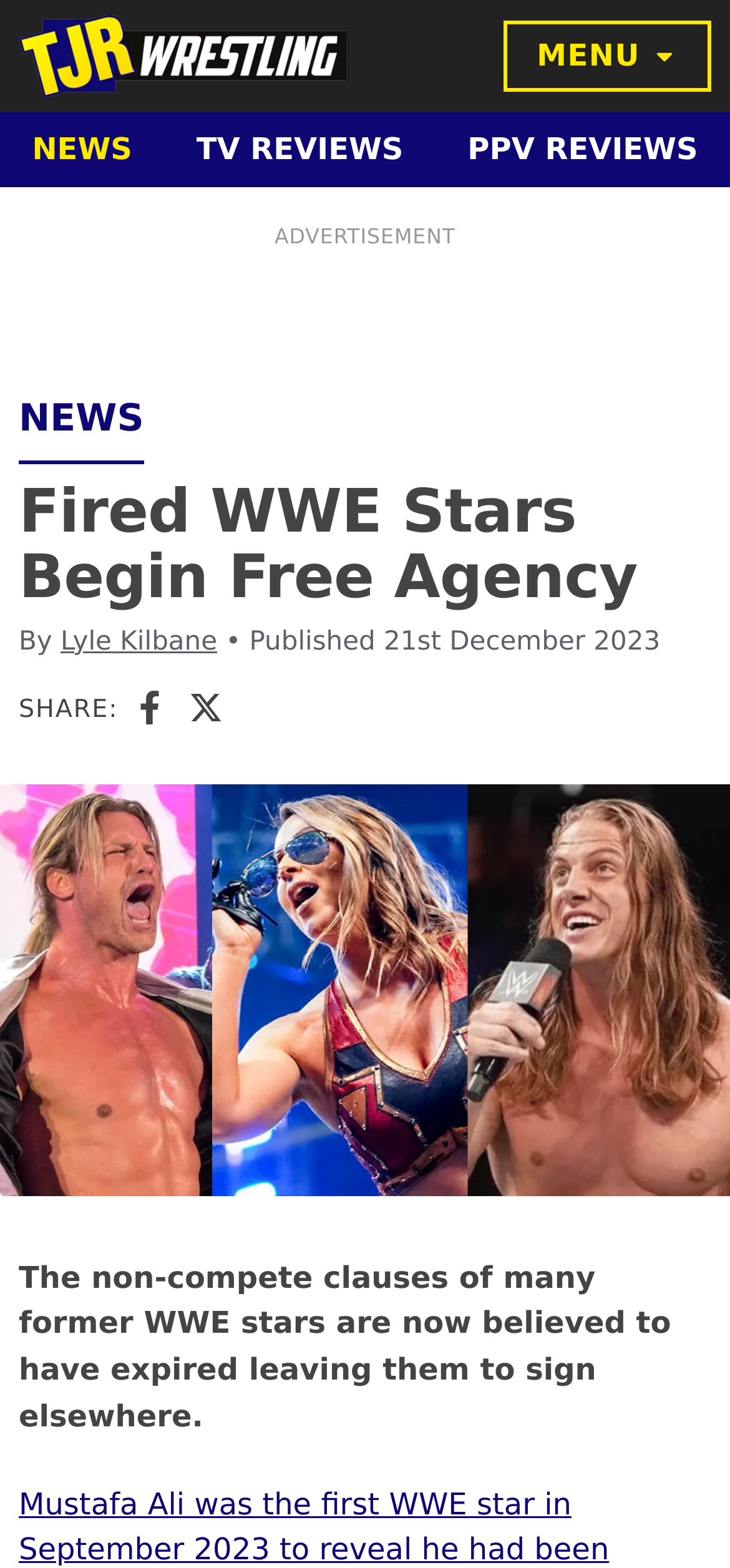Identify the bounding box coordinates of the area that should be clicked in order to complete the given instruction: "Go to NEWS page". The bounding box coordinates should be four float numbers between 0 and 1, i.e., [left, top, right, bottom].

[0.0, 0.072, 0.225, 0.12]